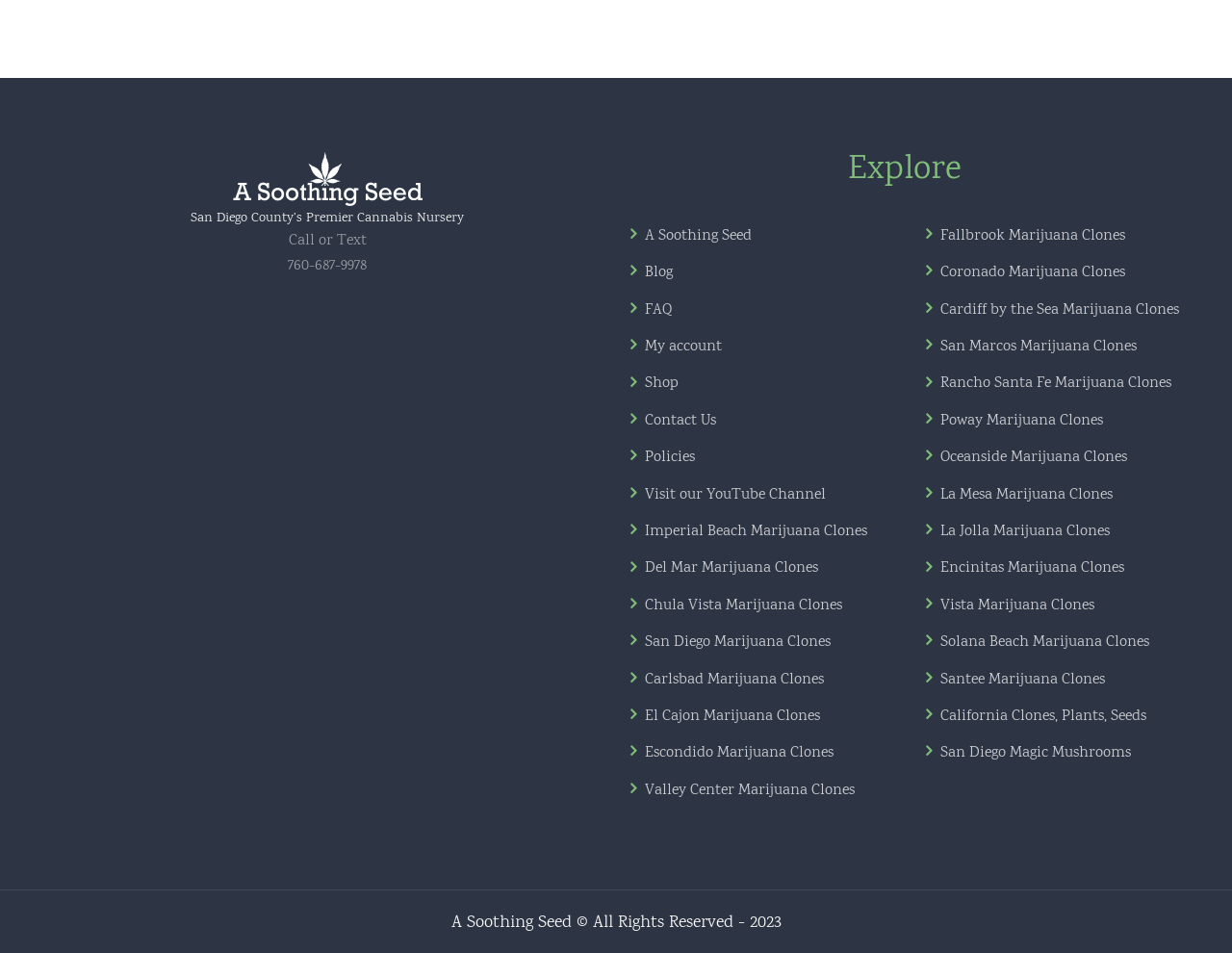Using the details in the image, give a detailed response to the question below:
What is the phone number to call or text?

I found the phone number by looking at the StaticText element with the text 'Call or Text' and its adjacent element with the text '760-687-9978'.